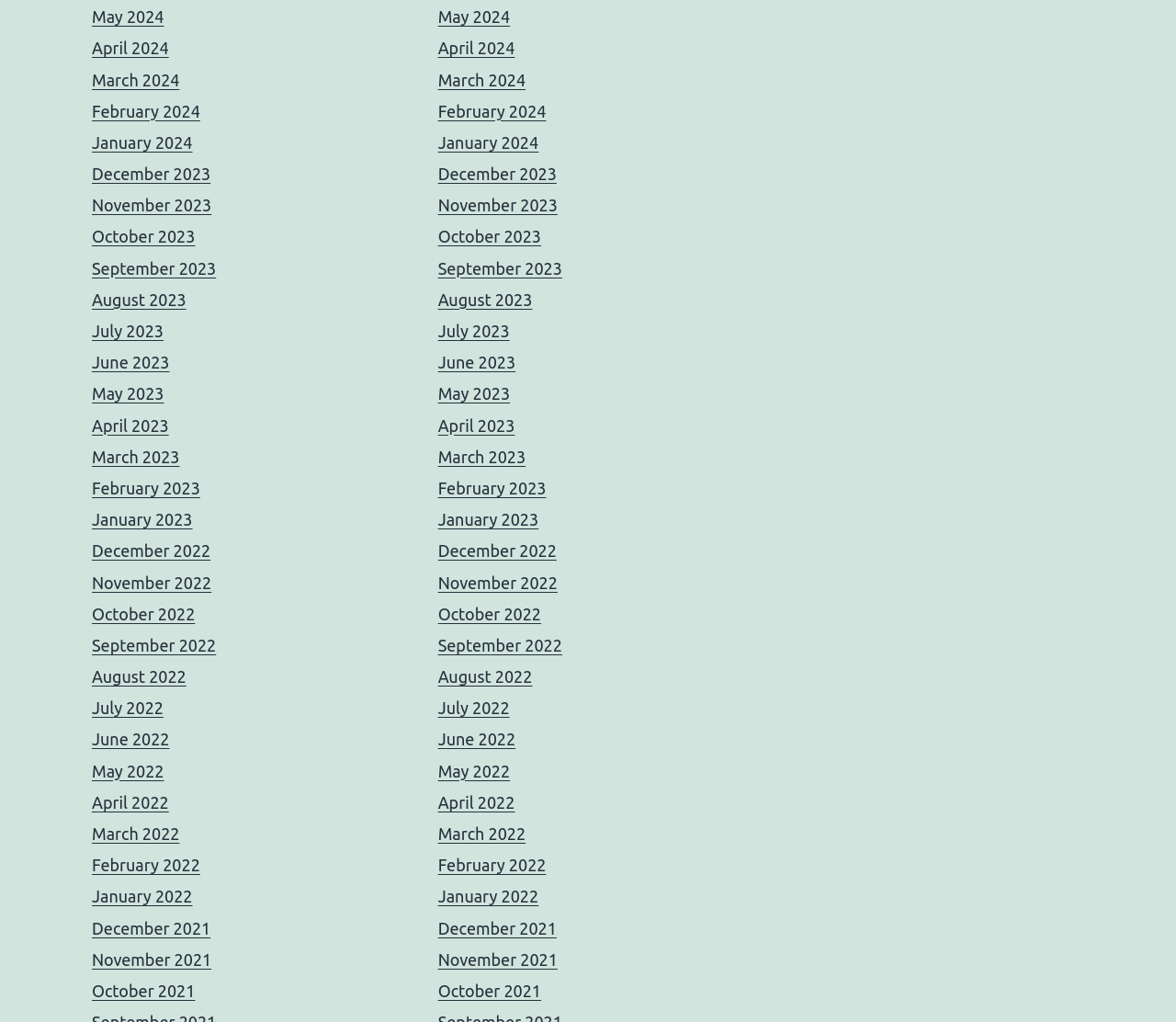Please find the bounding box coordinates of the clickable region needed to complete the following instruction: "select April 2023". The bounding box coordinates must consist of four float numbers between 0 and 1, i.e., [left, top, right, bottom].

[0.078, 0.407, 0.144, 0.425]